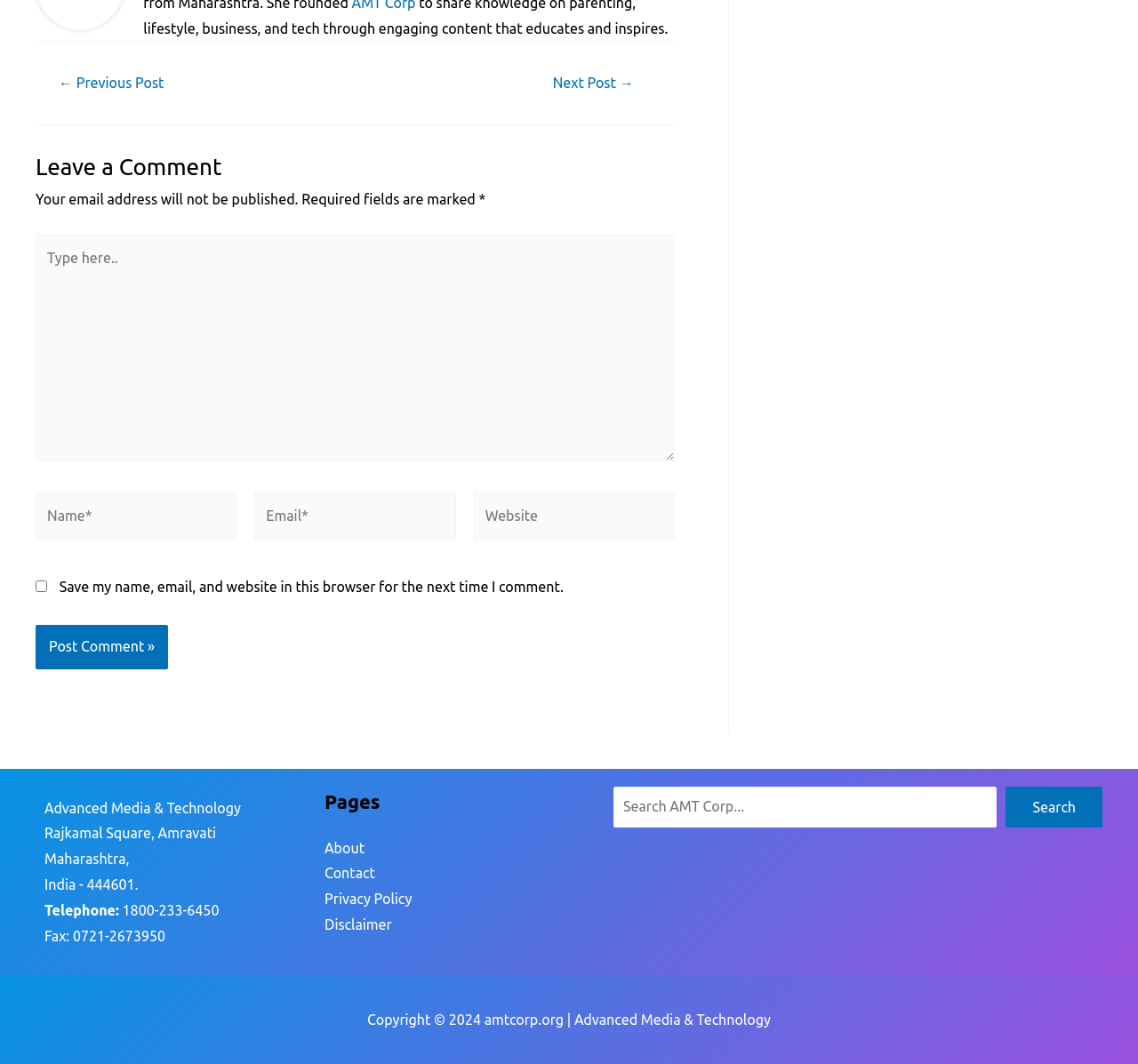Please identify the bounding box coordinates of the region to click in order to complete the given instruction: "Search". The coordinates should be four float numbers between 0 and 1, i.e., [left, top, right, bottom].

[0.884, 0.739, 0.969, 0.777]